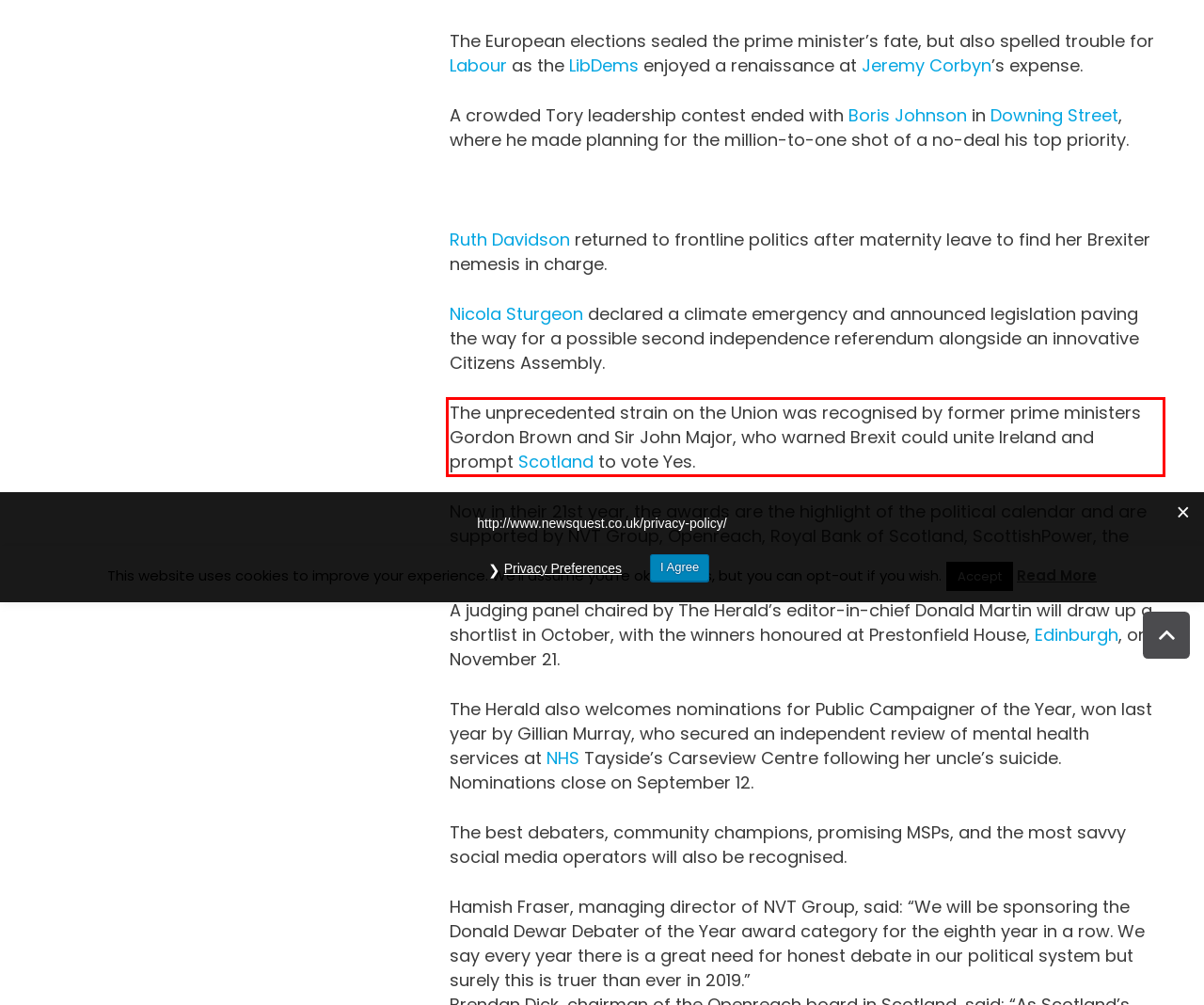Please perform OCR on the text within the red rectangle in the webpage screenshot and return the text content.

The unprecedented strain on the Union was recognised by former prime ministers Gordon Brown and Sir John Major, who warned Brexit could unite Ireland and prompt Scotland to vote Yes.